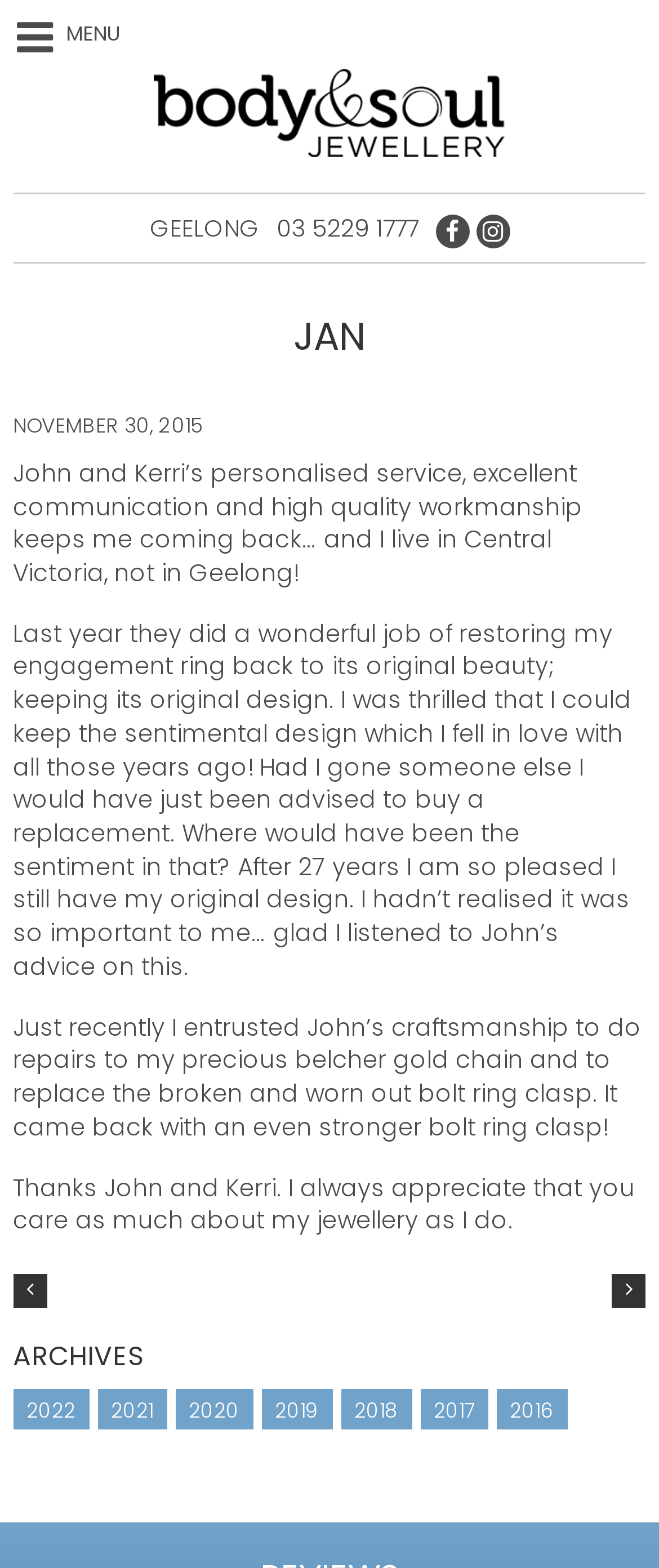Find the bounding box coordinates of the element you need to click on to perform this action: 'Call the phone number'. The coordinates should be represented by four float values between 0 and 1, in the format [left, top, right, bottom].

[0.419, 0.135, 0.635, 0.157]